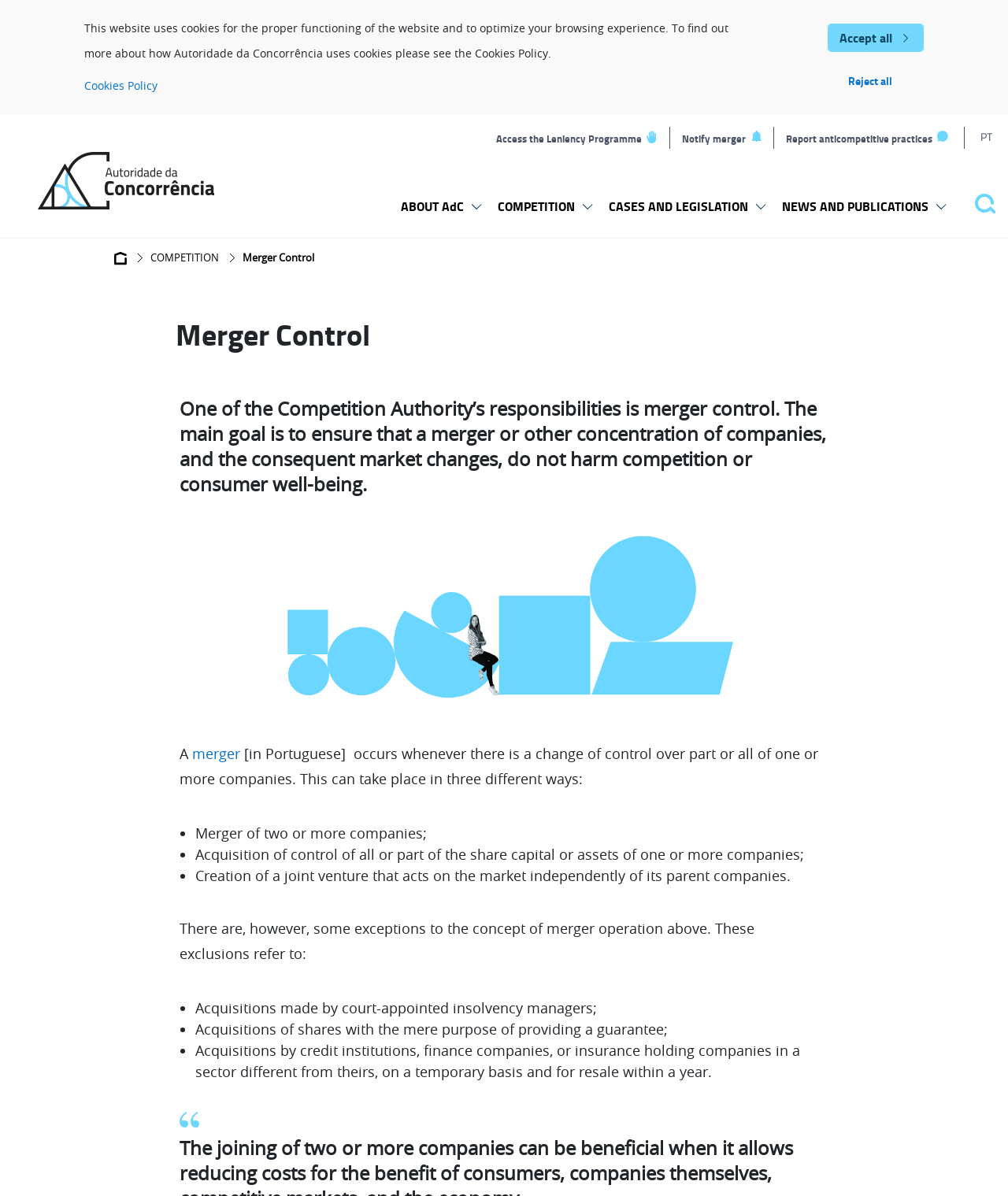Please identify the coordinates of the bounding box for the clickable region that will accomplish this instruction: "Notify merger".

[0.677, 0.109, 0.755, 0.124]